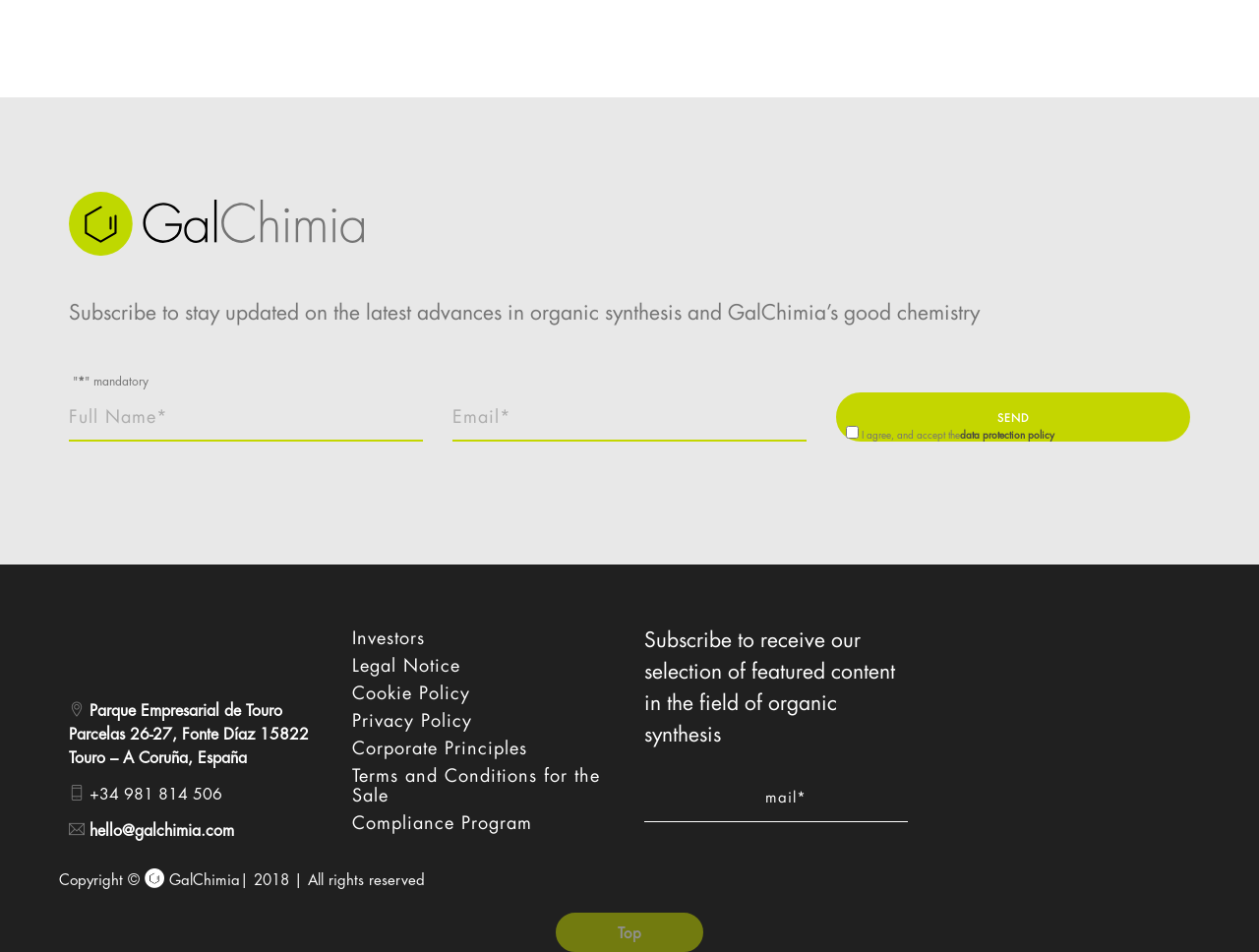Answer with a single word or phrase: 
What is the phone number of GalChimia?

+34 981 814 506